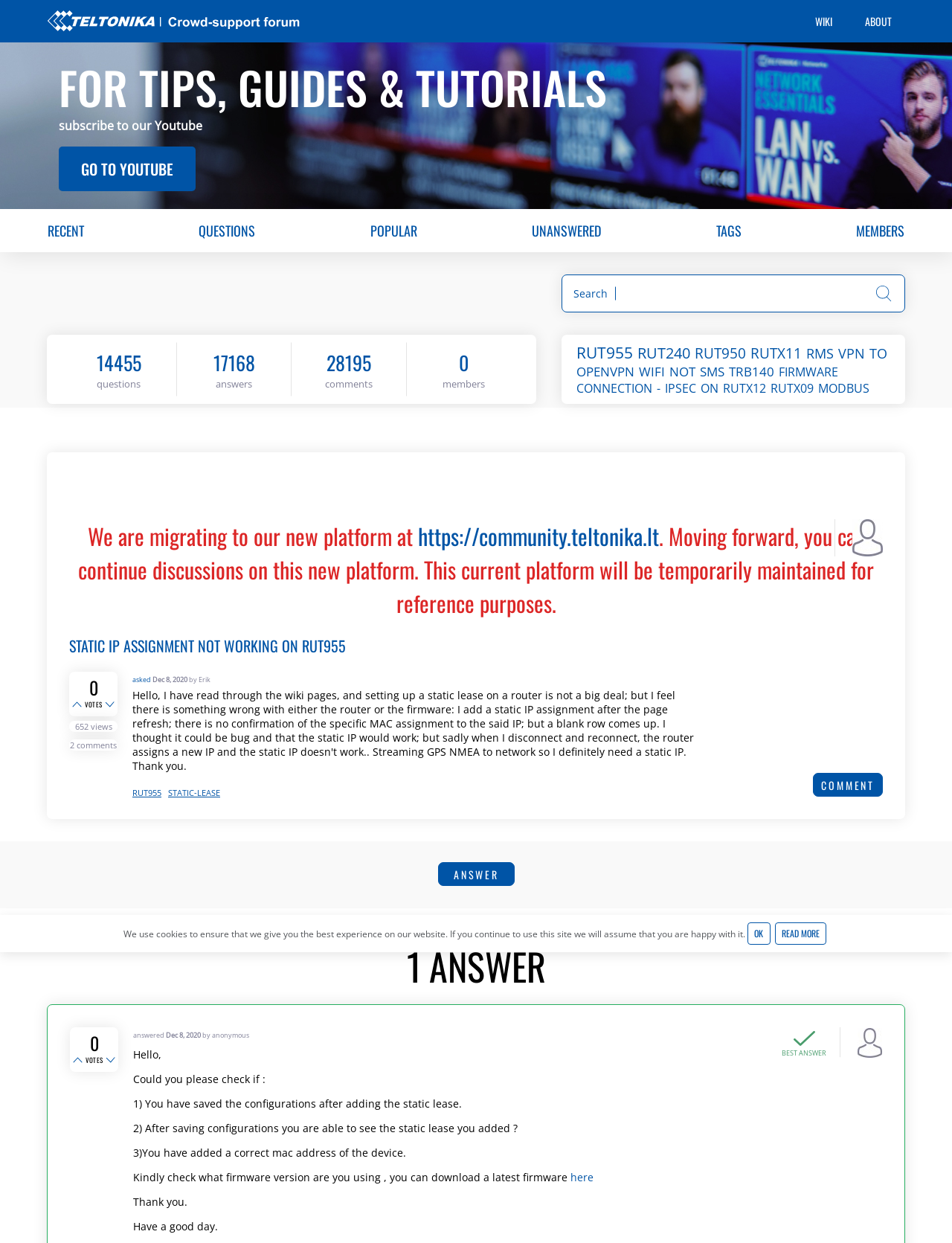Specify the bounding box coordinates for the region that must be clicked to perform the given instruction: "Go to Youtube".

[0.062, 0.118, 0.205, 0.154]